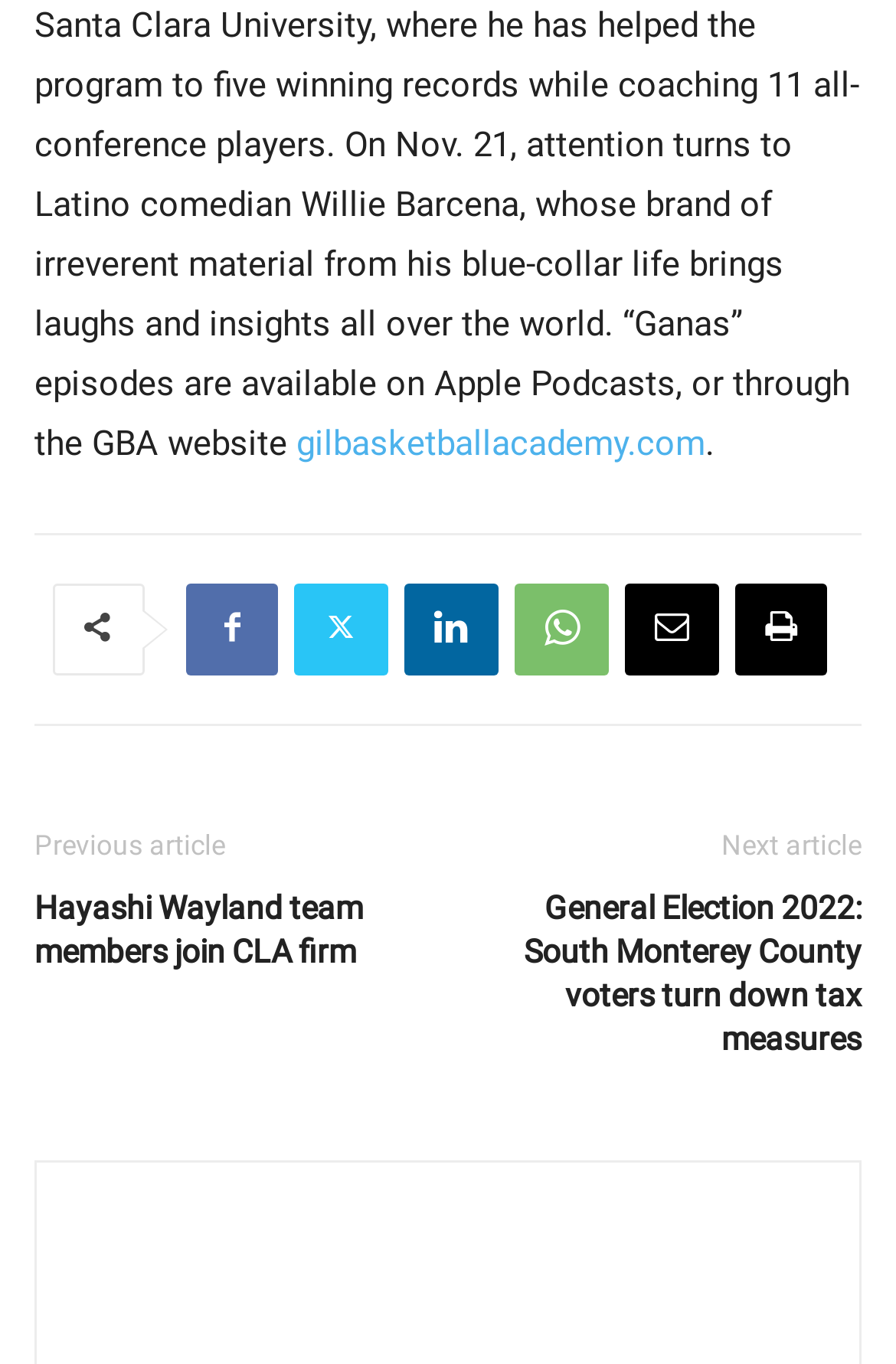Indicate the bounding box coordinates of the element that must be clicked to execute the instruction: "Email webmaster@macadam.net". The coordinates should be given as four float numbers between 0 and 1, i.e., [left, top, right, bottom].

None